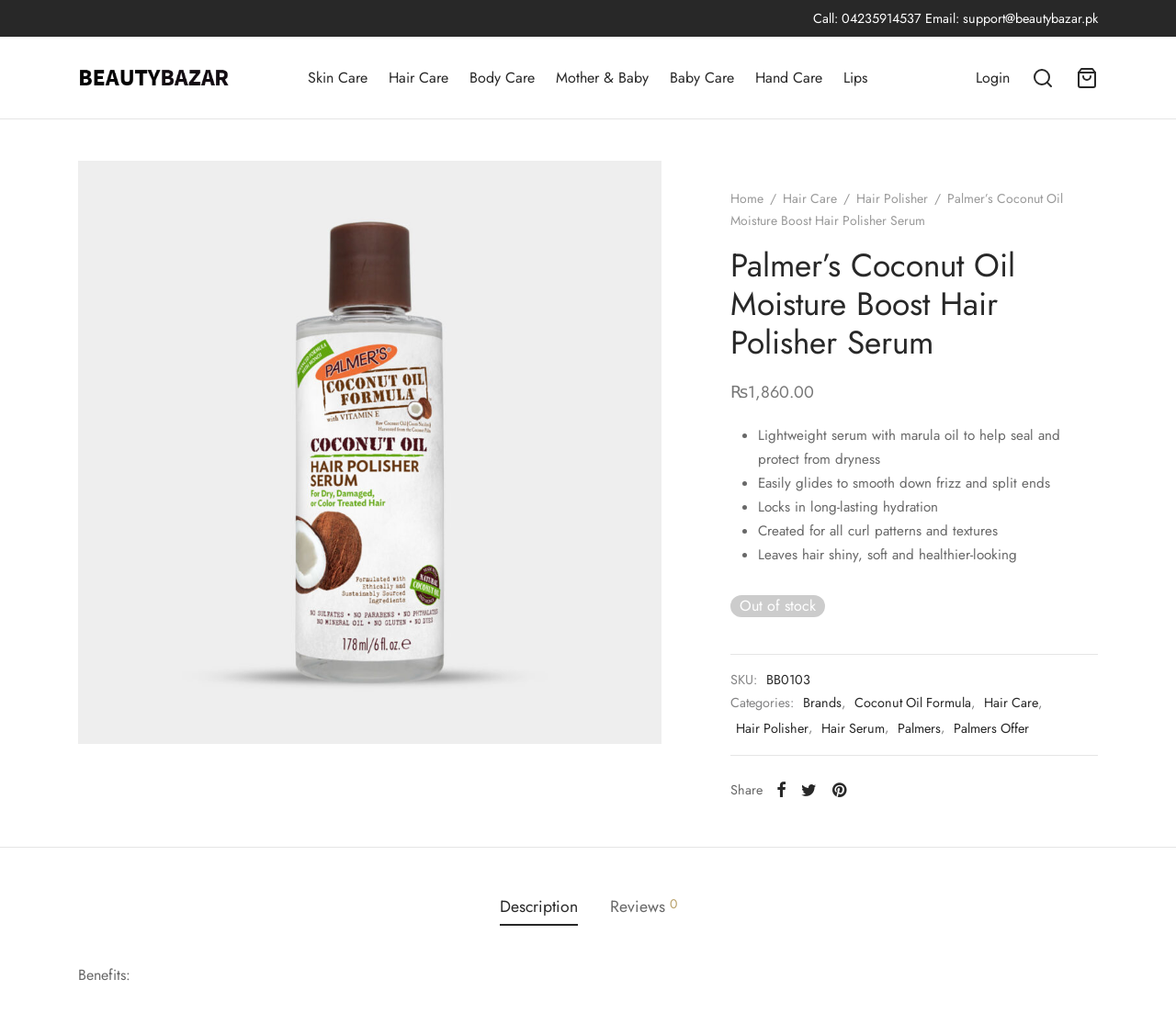Find the bounding box coordinates for the UI element whose description is: "Mother & Baby". The coordinates should be four float numbers between 0 and 1, in the format [left, top, right, bottom].

[0.473, 0.06, 0.552, 0.094]